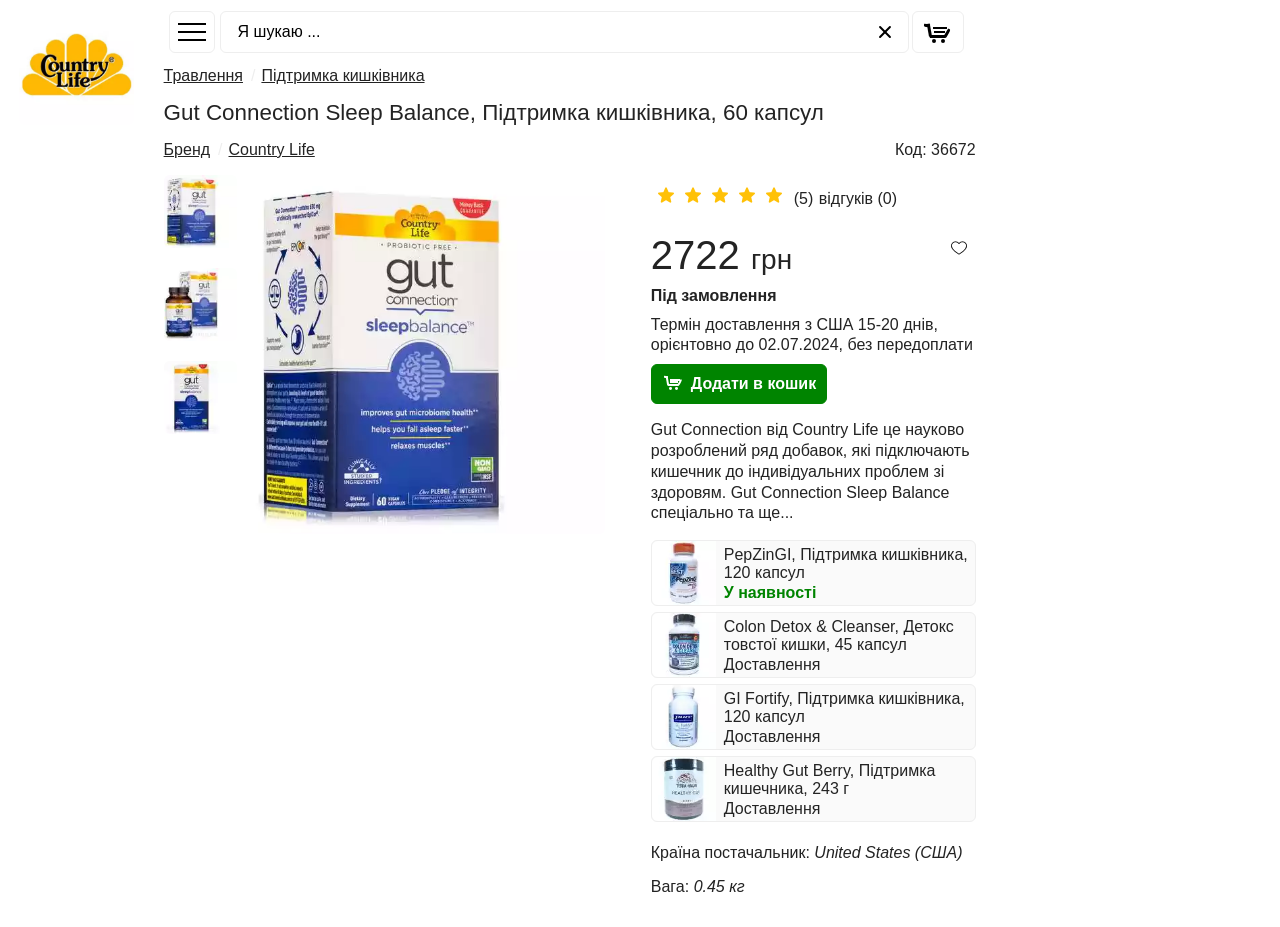Reply to the question with a single word or phrase:
What is the brand of the product?

Country Life